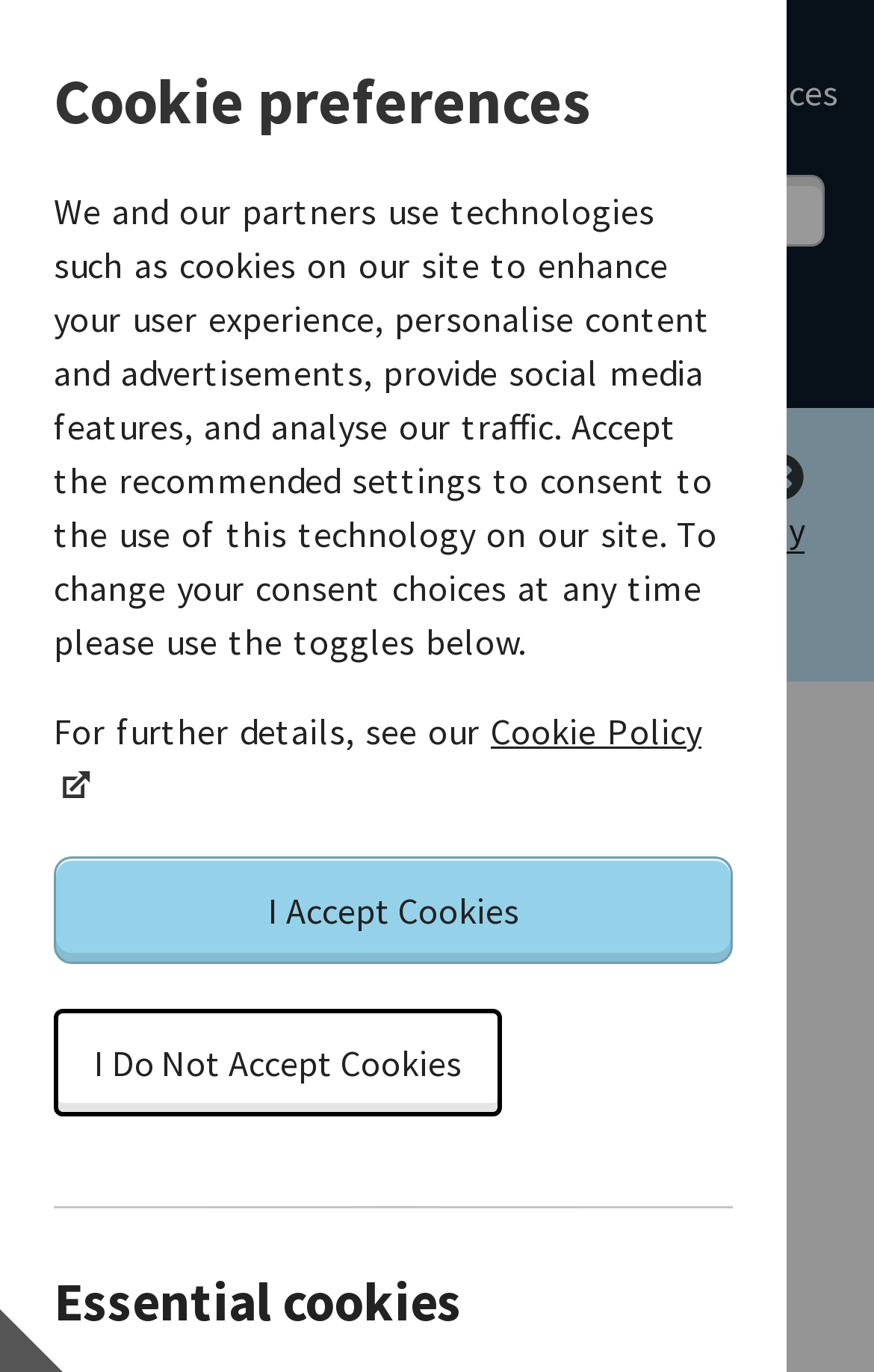What is the last update date of the webpage?
Refer to the image and provide a concise answer in one word or phrase.

May 2024